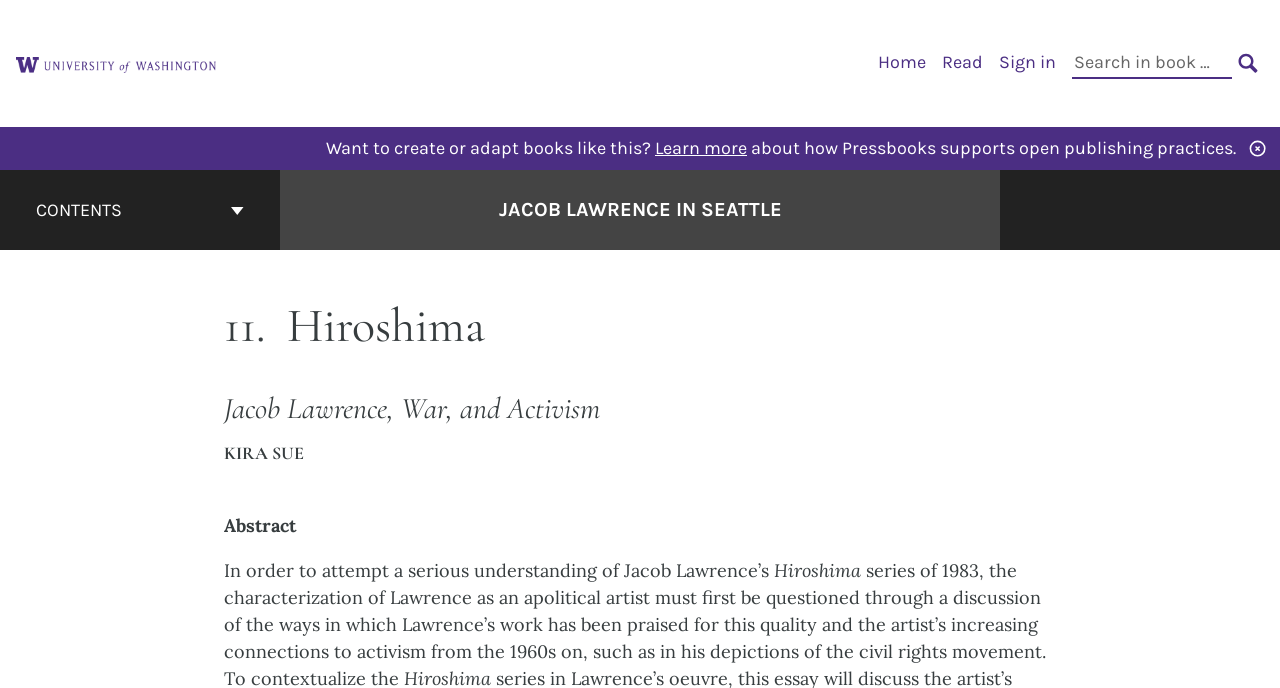What is the author of the chapter 'Hiroshima'?
Please provide a comprehensive answer based on the details in the screenshot.

The author of the chapter 'Hiroshima' is mentioned in the StaticText 'KIRA SUE' which is part of the Book Contents Navigation section.